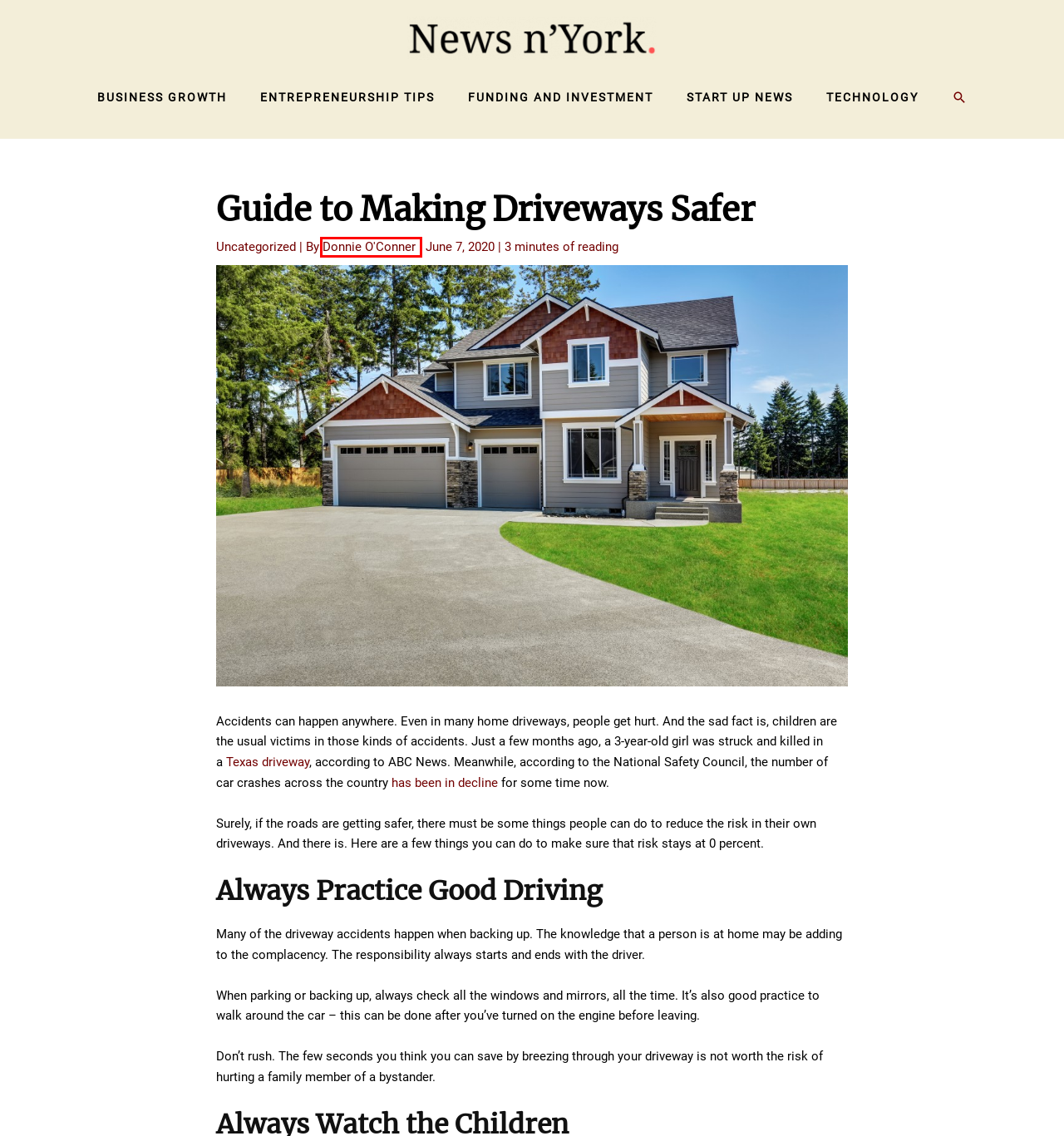Consider the screenshot of a webpage with a red bounding box and select the webpage description that best describes the new page that appears after clicking the element inside the red box. Here are the candidates:
A. Start Up News Archives - News n'York
B. Uncategorized Archives - News n'York
C. Funding and Investment Archives - News n'York
D. NewsNYork: Empowering Startups with Insights and Tips
E. Technology Archives - News n'York
F. Relocation Blues: Understanding and Addressing Moving Stress | Newsnyork
G. Business Growth Archives - News n'York
H. Entrepreneurship Tips Archives - News n'York

D